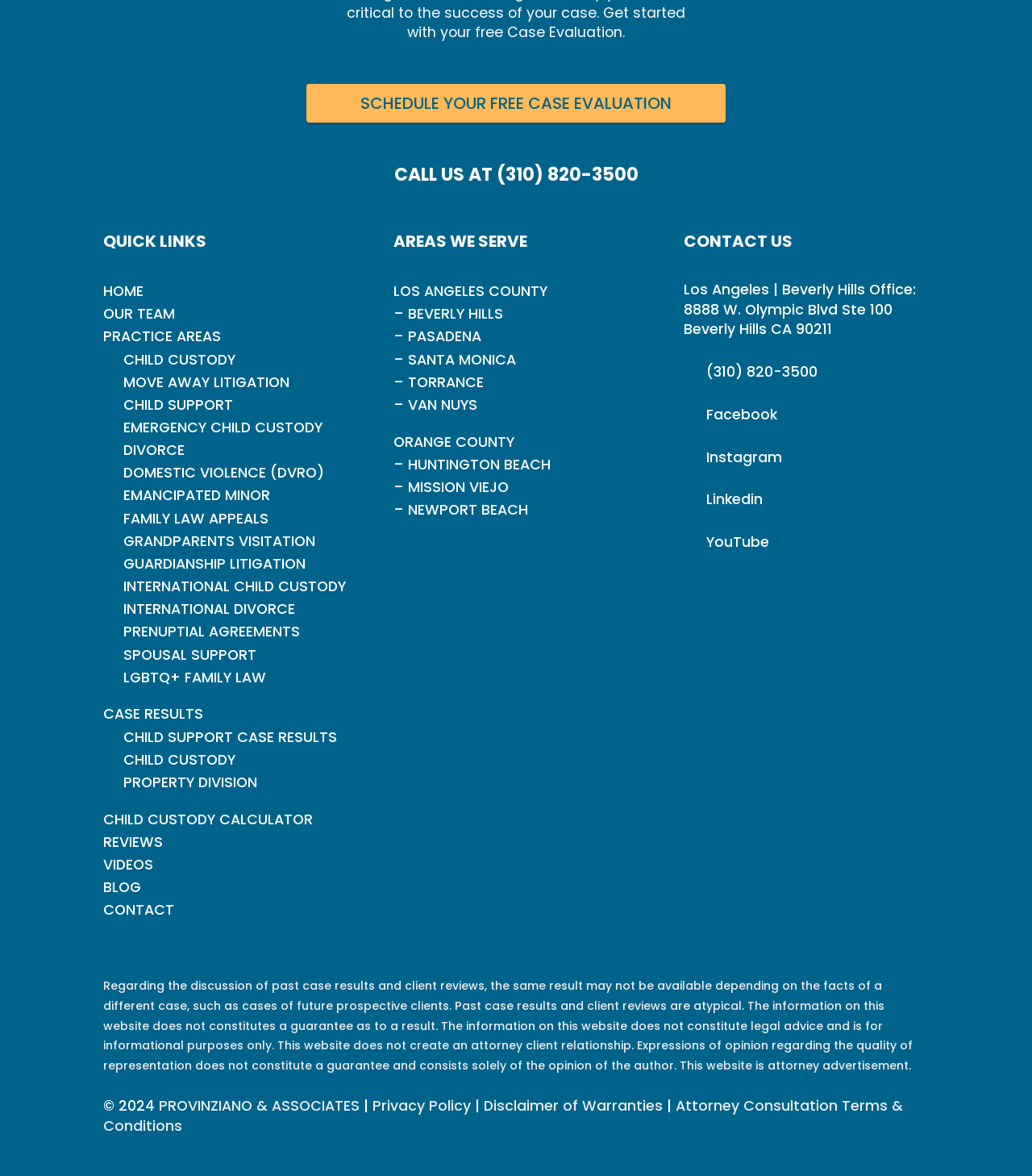What areas of law does the firm practice?
Give a one-word or short phrase answer based on the image.

Family Law